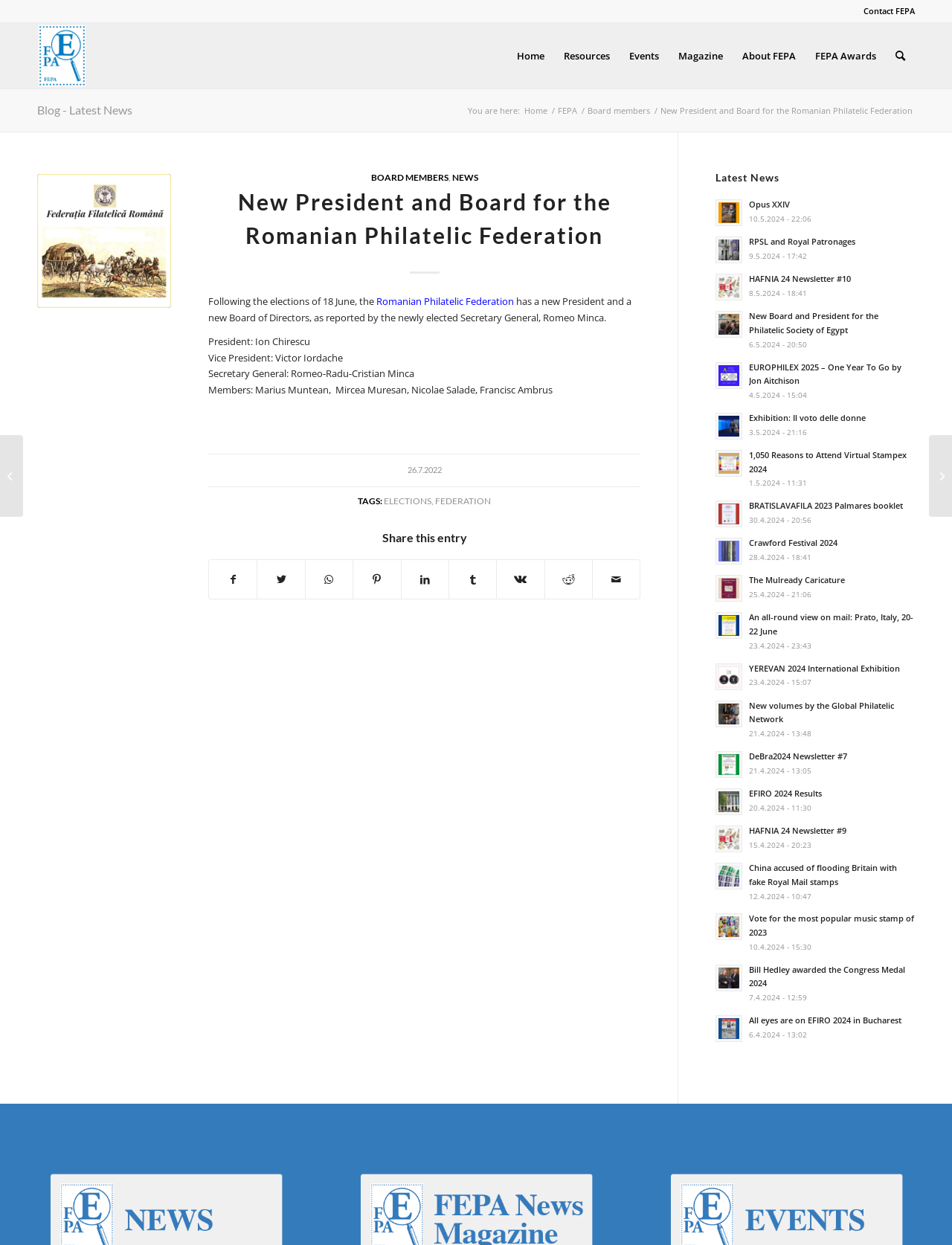Respond concisely with one word or phrase to the following query:
Who is the new President of the Romanian Philatelic Federation?

Ion Chirescu